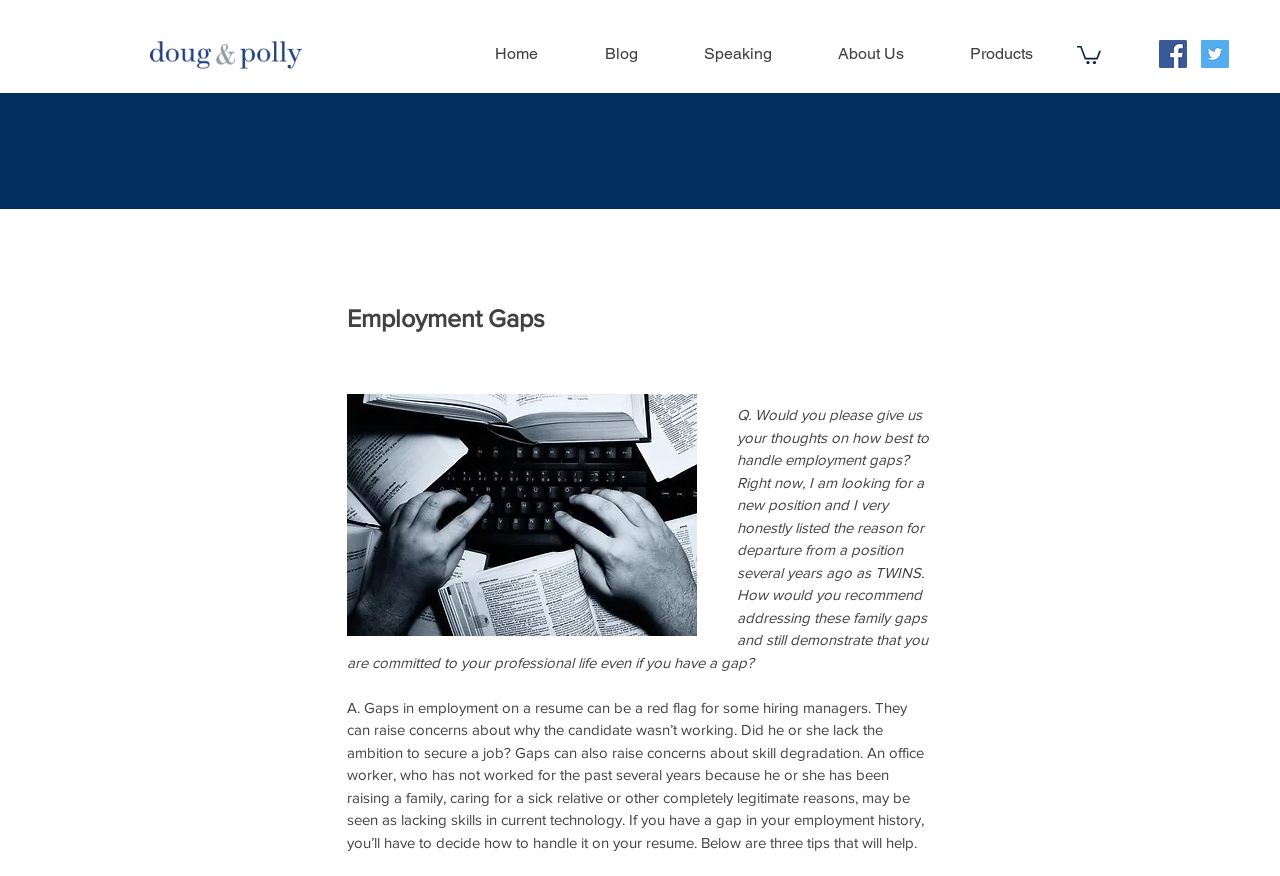Deliver a detailed narrative of the webpage's visual and textual elements.

The webpage is focused on the topic of "Employment Gaps" and appears to be a Q&A page. At the top, there is a navigation bar with five links: "Home", "Blog", "Speaking", "About Us", and "Products". To the right of the navigation bar, there is a button with an image. 

On the top-right corner, there is a social bar with two social media links, "Facebook Social Icon" and "Twitter Social Icon", each accompanied by an image. 

The main content of the page is divided into two sections. The first section has a heading "Employment Gaps" and a button below it. The second section consists of two blocks of text. The first block is a question from someone looking for a new position and asking for advice on how to handle employment gaps. The second block is an answer to this question, providing three tips on how to handle gaps in employment history on a resume. The answer also explains the concerns that hiring managers may have when seeing gaps in employment history.